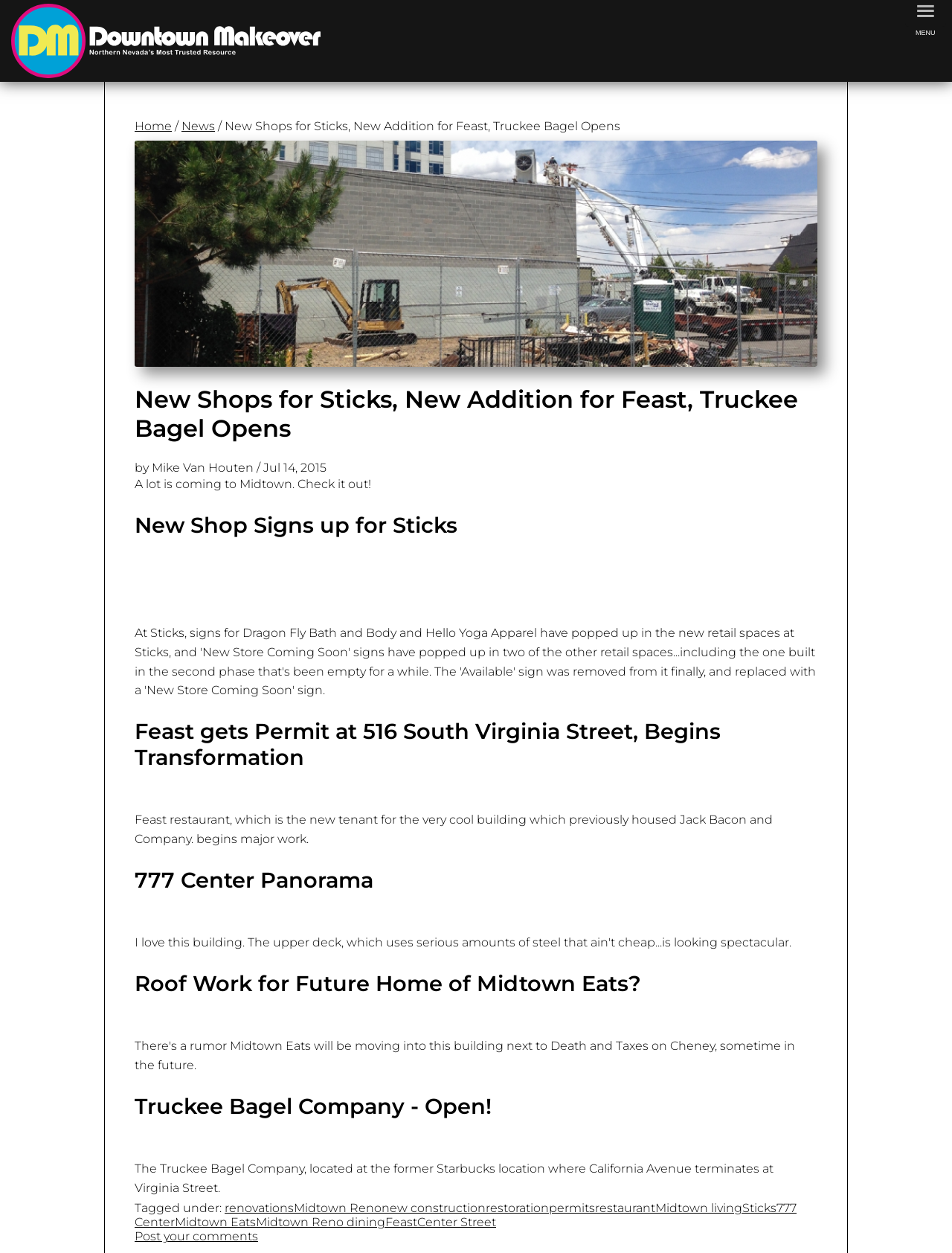Detail the various sections and features of the webpage.

This webpage appears to be a news article or blog post about new developments in MidTown, specifically focusing on new shops, restaurants, and eateries. At the top left corner, there is a logo image with a corresponding link. Next to the logo, there are navigation links to "Home" and "News".

Below the navigation links, there is a heading that summarizes the content of the article: "New Shops for Sticks, New Addition for Feast, Truckee Bagel Opens". The article is written by Mike Van Houten and was published on July 14, 2015.

The main content of the article is divided into several sections, each with its own heading. The sections include "New Shop Signs up for Sticks", "Feast gets Permit at 516 South Virginia Street, Begins Transformation", "777 Center Panorama", "Roof Work for Future Home of Midtown Eats?", and "Truckee Bagel Company - Open!". Each section has a brief description or summary of the topic.

At the bottom of the page, there are several links to related topics, including "renovations", "Midtown Reno", "new construction", "restoration", "permits", "restaurant", "Midtown living", "Sticks", "777 Center", "Midtown Eats", "Midtown Reno dining", "Feast", and "Center Street". There is also a link to post comments on the article.

On the top right corner, there is a menu icon with a corresponding link, and next to it, there is a "MENU" text.